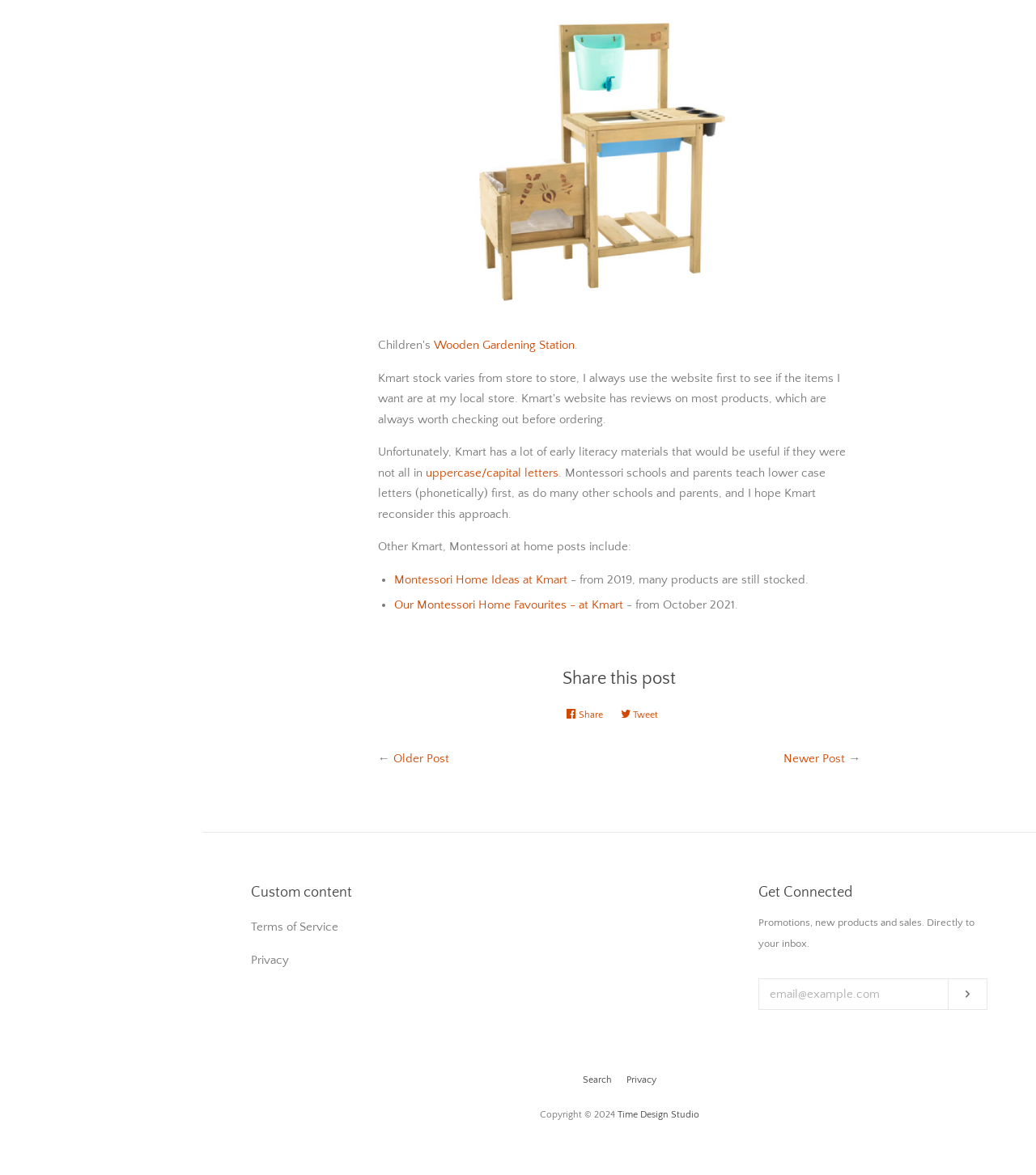Please locate the bounding box coordinates of the element that should be clicked to achieve the given instruction: "Subscribe to the newsletter".

[0.916, 0.833, 0.952, 0.859]